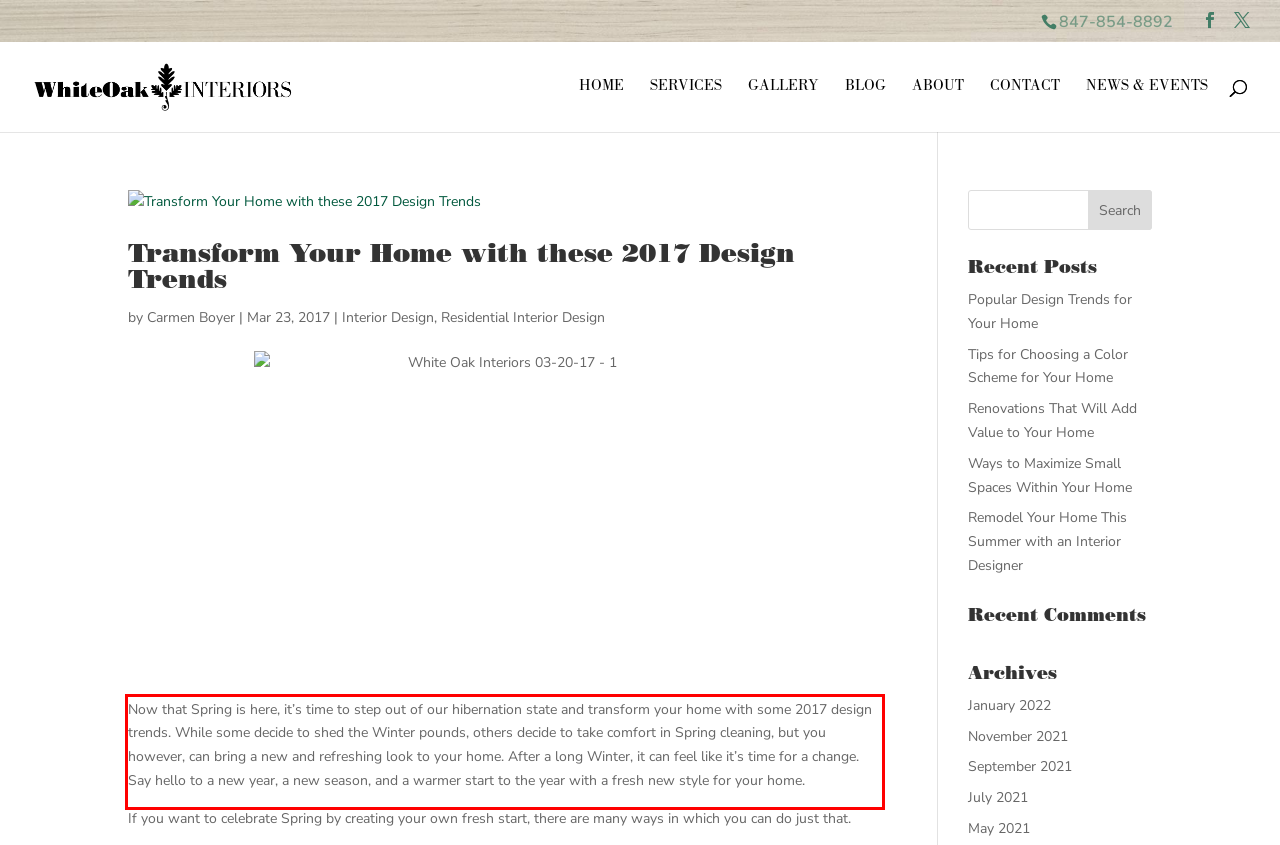Please identify and extract the text from the UI element that is surrounded by a red bounding box in the provided webpage screenshot.

Now that Spring is here, it’s time to step out of our hibernation state and transform your home with some 2017 design trends. While some decide to shed the Winter pounds, others decide to take comfort in Spring cleaning, but you however, can bring a new and refreshing look to your home. After a long Winter, it can feel like it’s time for a change. Say hello to a new year, a new season, and a warmer start to the year with a fresh new style for your home.